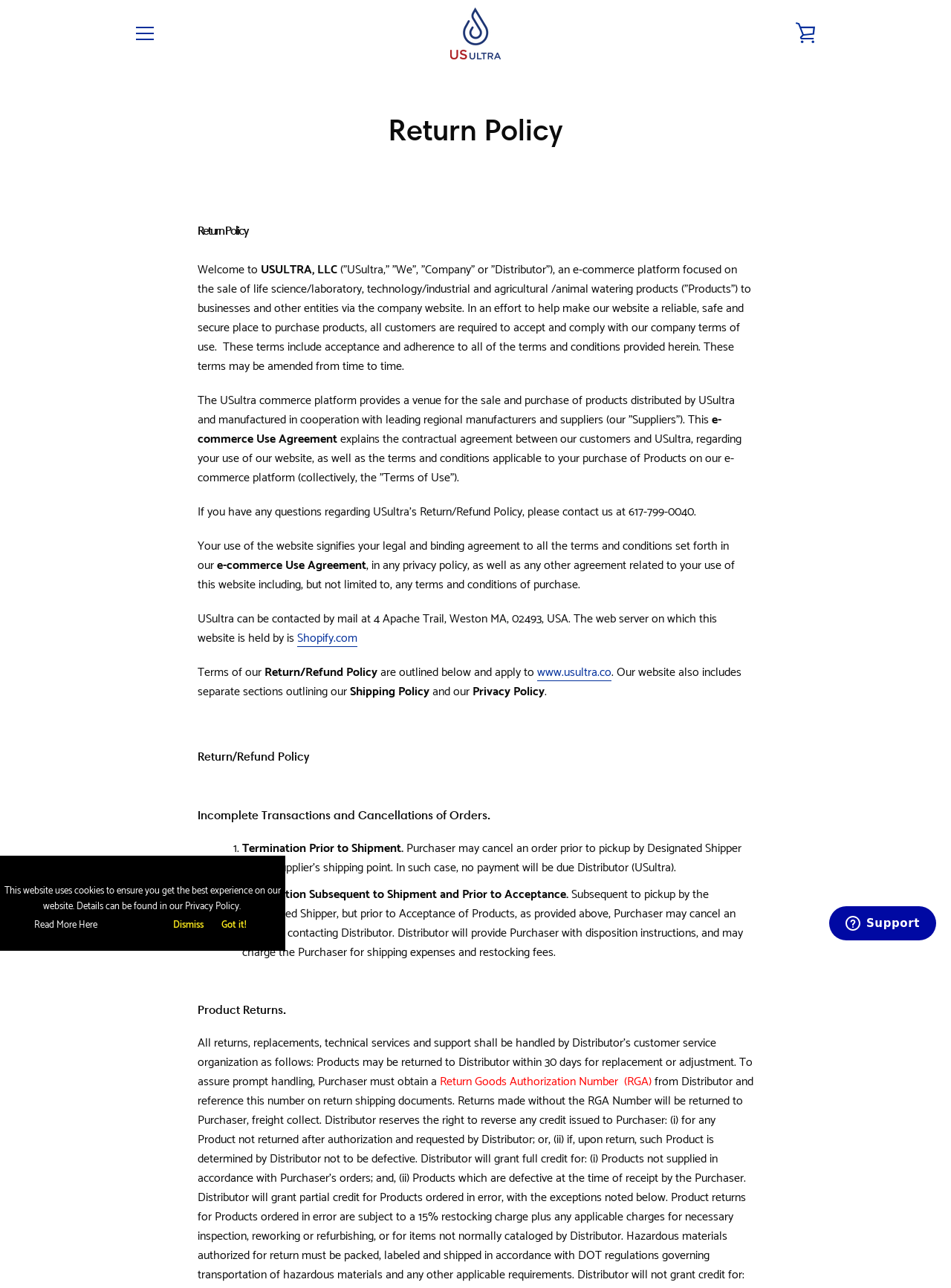Given the webpage screenshot, identify the bounding box of the UI element that matches this description: "Today’s Top News1625".

None